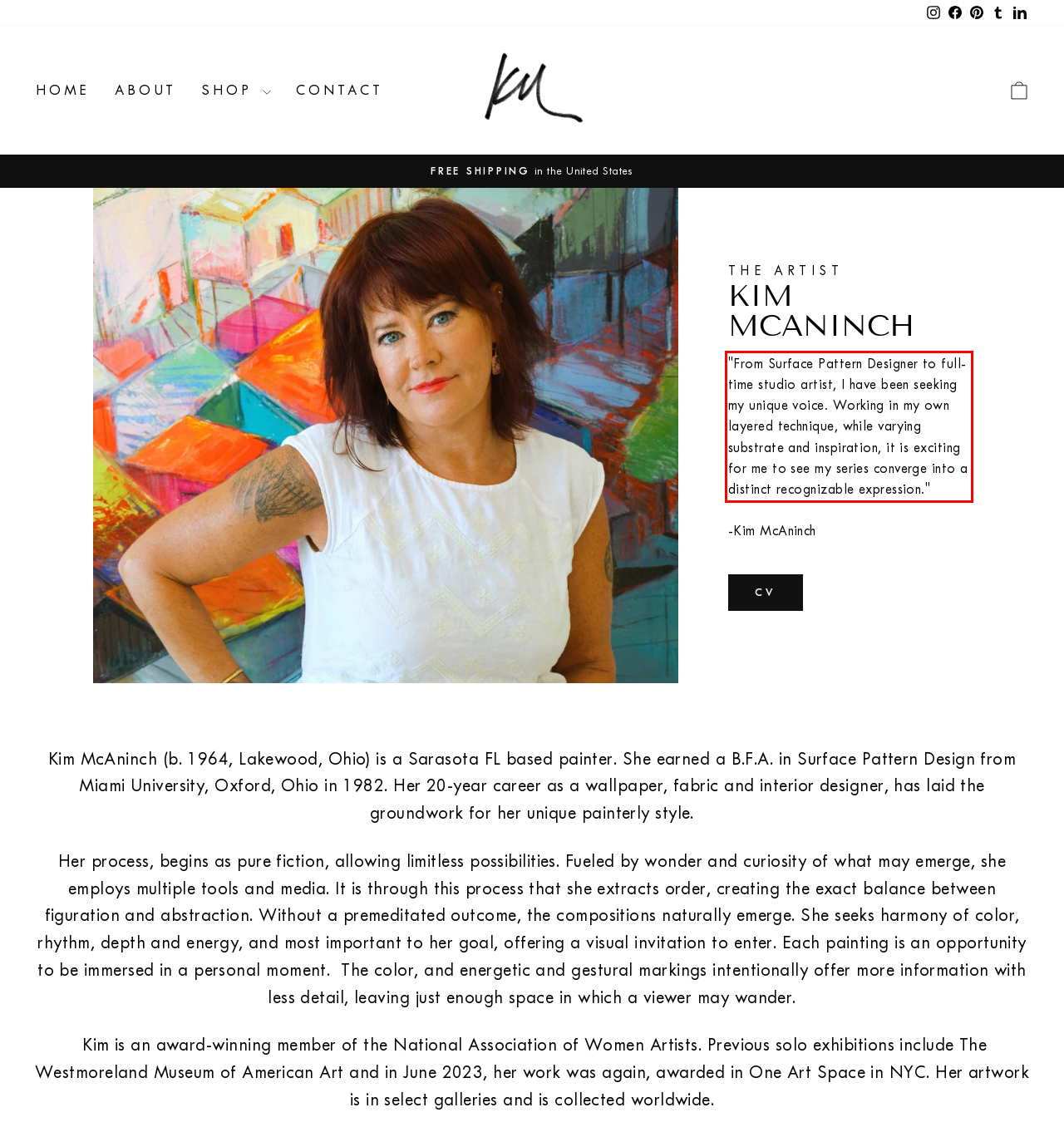Review the webpage screenshot provided, and perform OCR to extract the text from the red bounding box.

"From Surface Pattern Designer to full-time studio artist, I have been seeking my unique voice. Working in my own layered technique, while varying substrate and inspiration, it is exciting for me to see my series converge into a distinct recognizable expression."